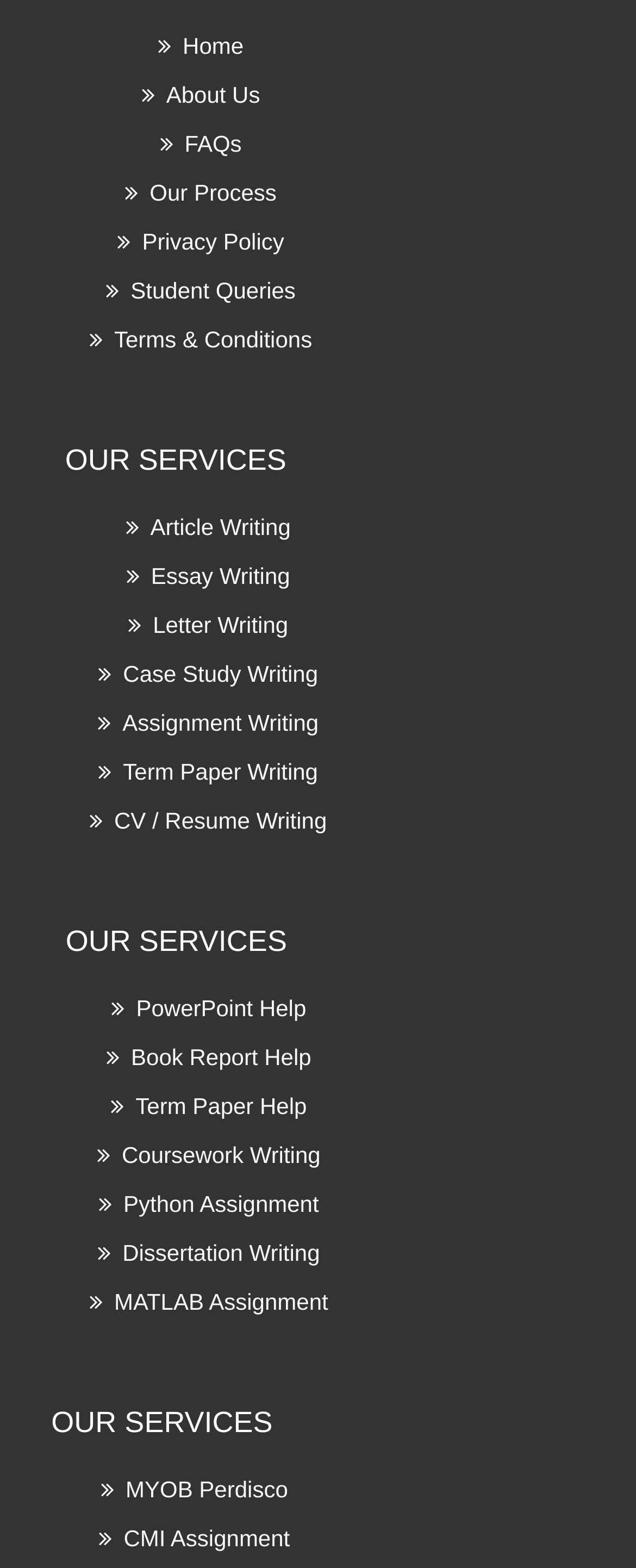Determine the bounding box coordinates of the clickable region to carry out the instruction: "View Article Writing".

[0.198, 0.321, 0.457, 0.352]